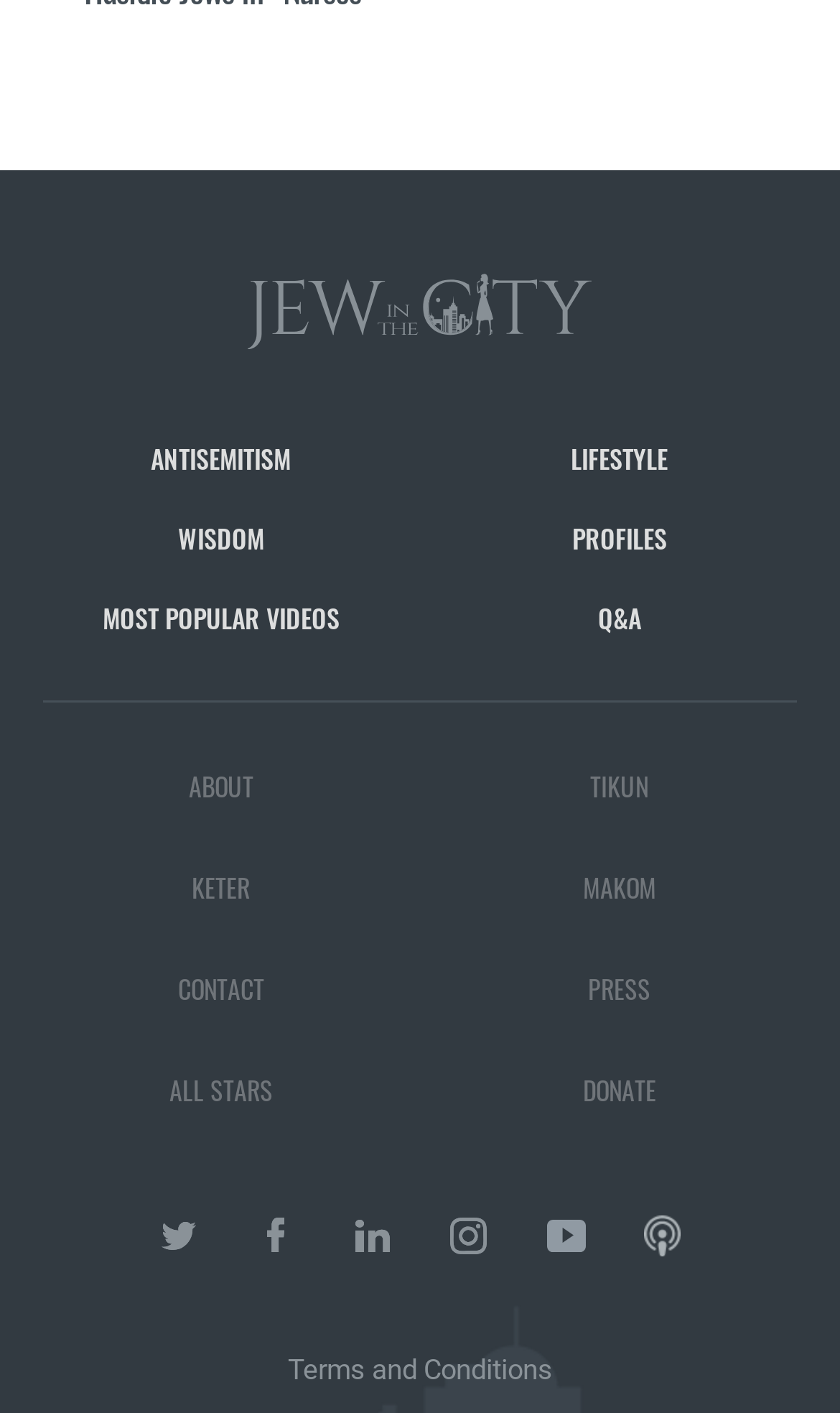Find the bounding box coordinates of the clickable area that will achieve the following instruction: "Make a donation".

[0.665, 0.945, 0.752, 0.971]